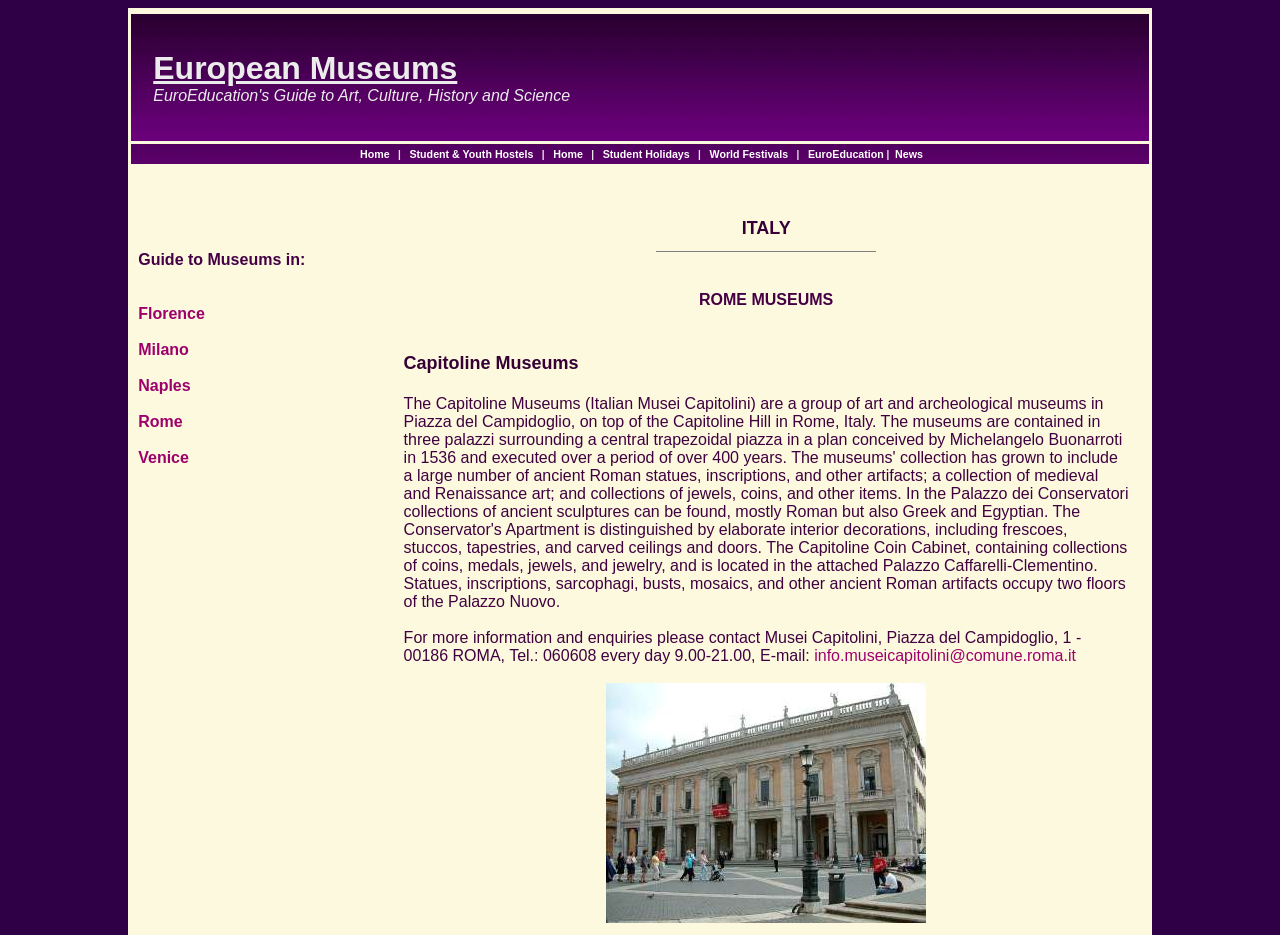Using the information in the image, could you please answer the following question in detail:
How many links are there in the top navigation menu?

I counted the number of links in the top navigation menu and found that there are 7 links: Home, Student & Youth Hostels, Home, Student Holidays, World Festivals, EuroEducation, and News.